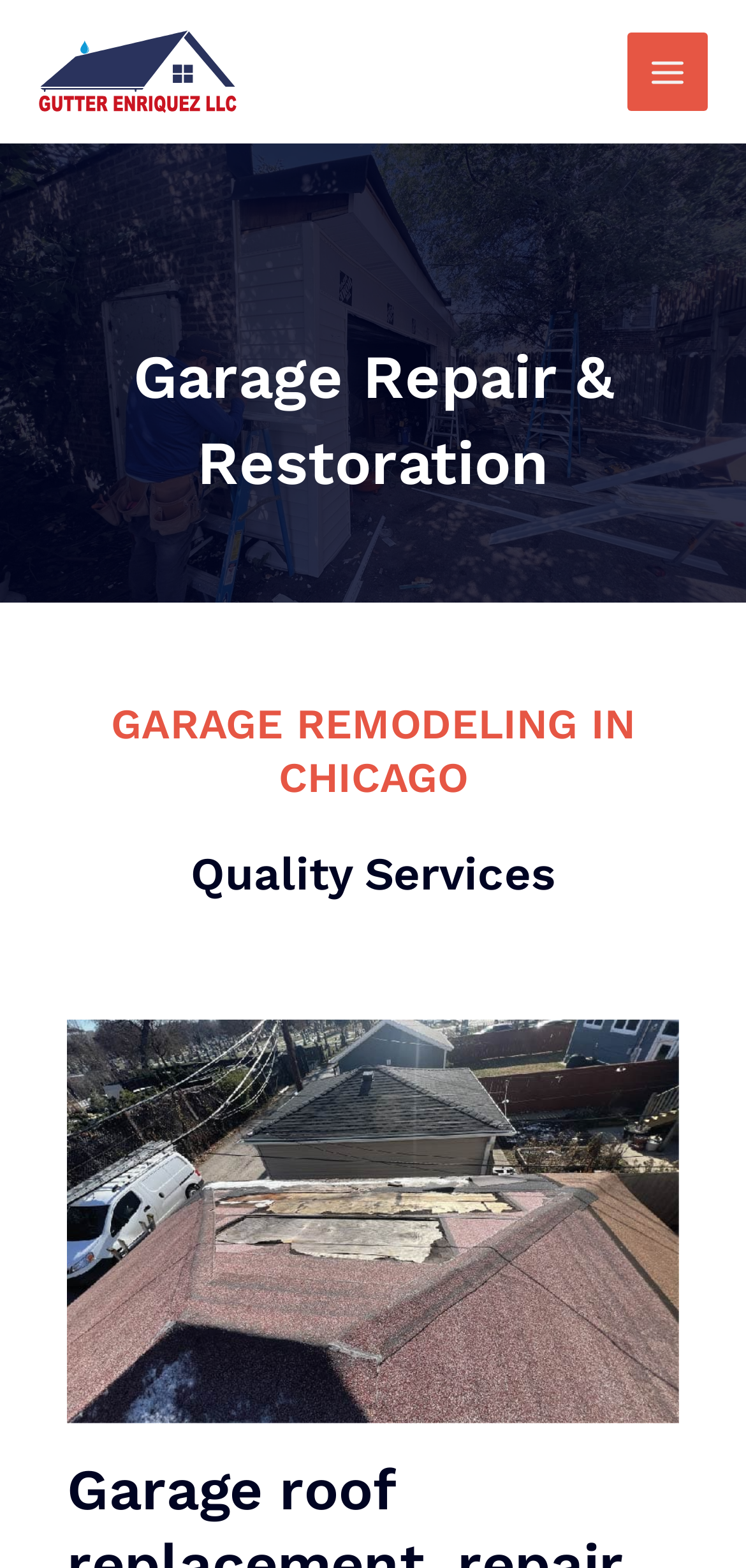Please analyze the image and give a detailed answer to the question:
What is the focus of the company's services?

The root element of the webpage is 'Chicago Garage Repair & Restoration Services - Roofing and Walls', which suggests that the company's services are focused on roofing and walls.